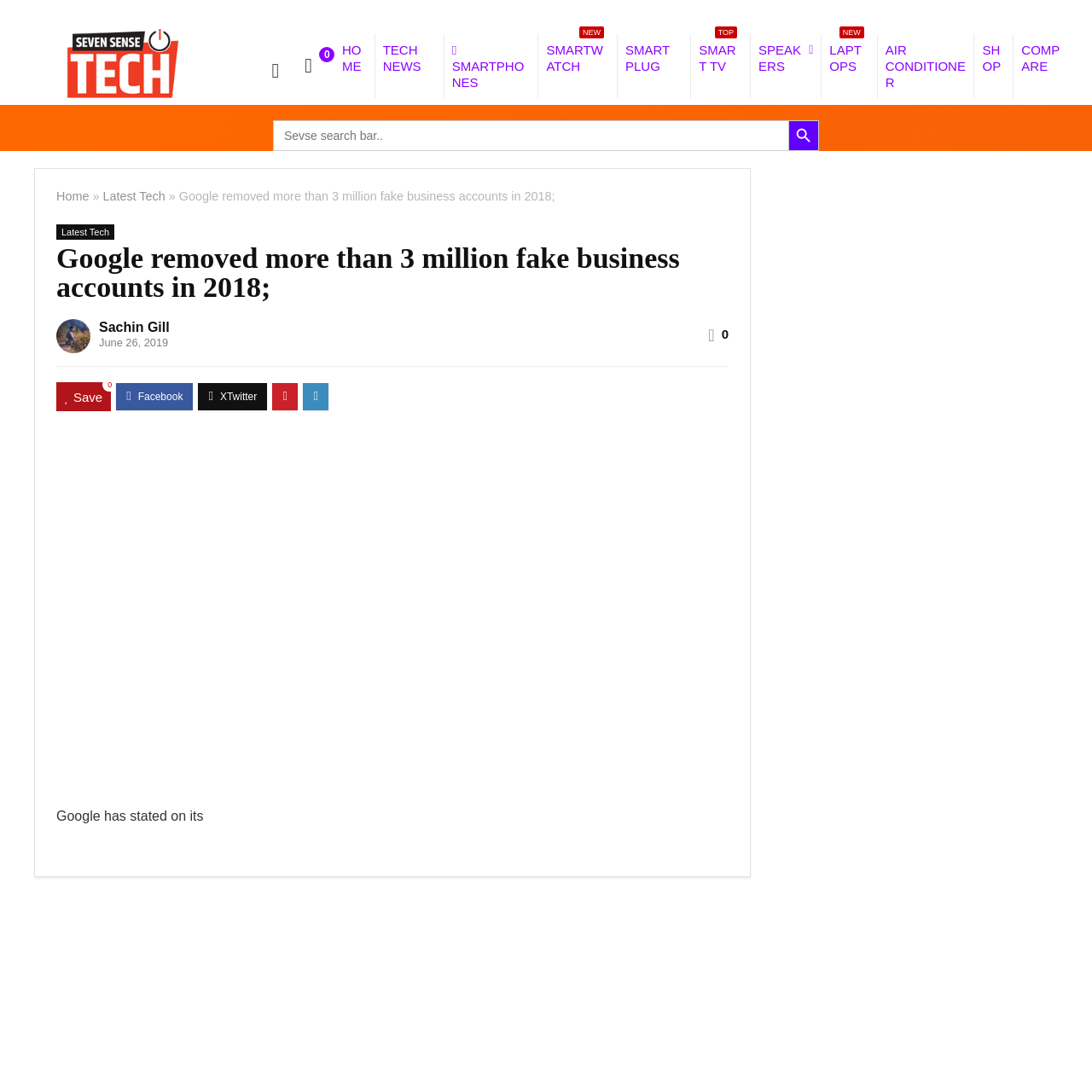Please determine the bounding box coordinates of the element's region to click for the following instruction: "Go to the home page".

[0.306, 0.031, 0.343, 0.075]